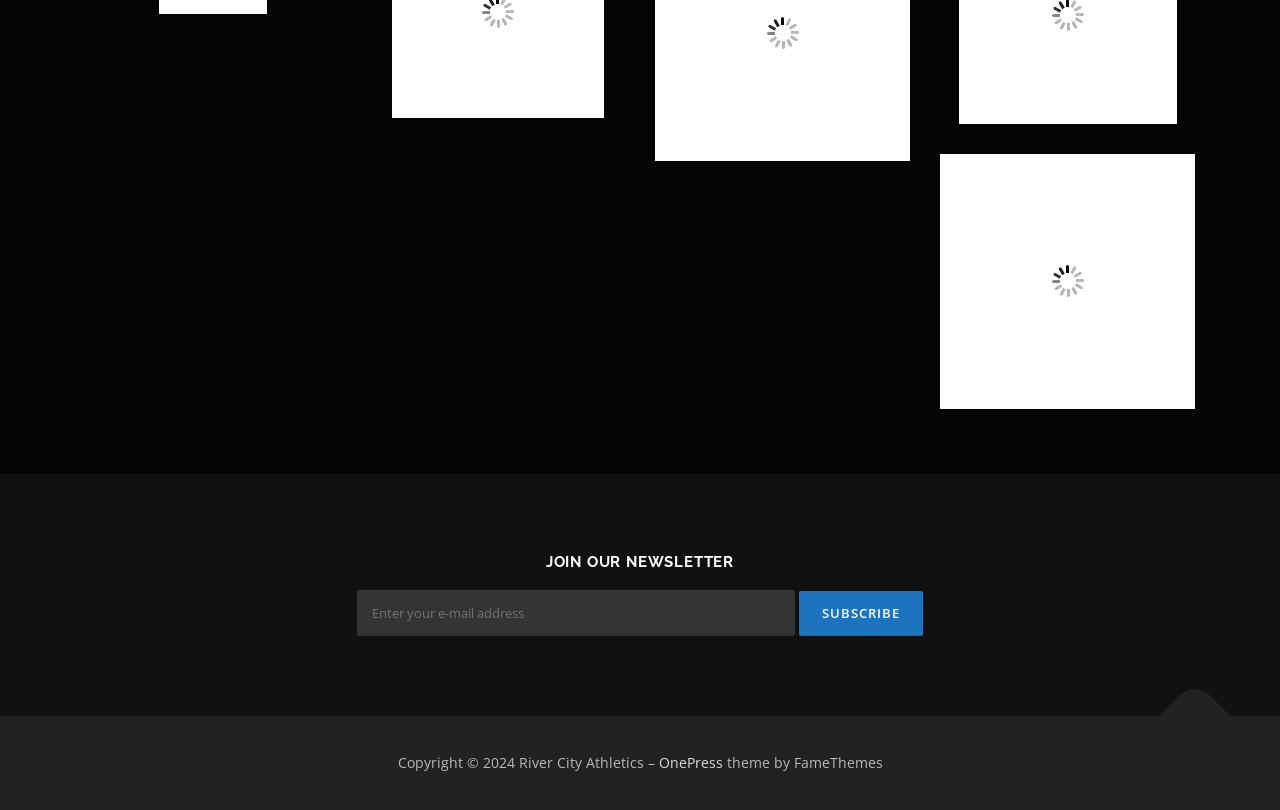Using the provided element description: "name="EMAIL" placeholder="Enter your e-mail address"", determine the bounding box coordinates of the corresponding UI element in the screenshot.

[0.279, 0.729, 0.621, 0.785]